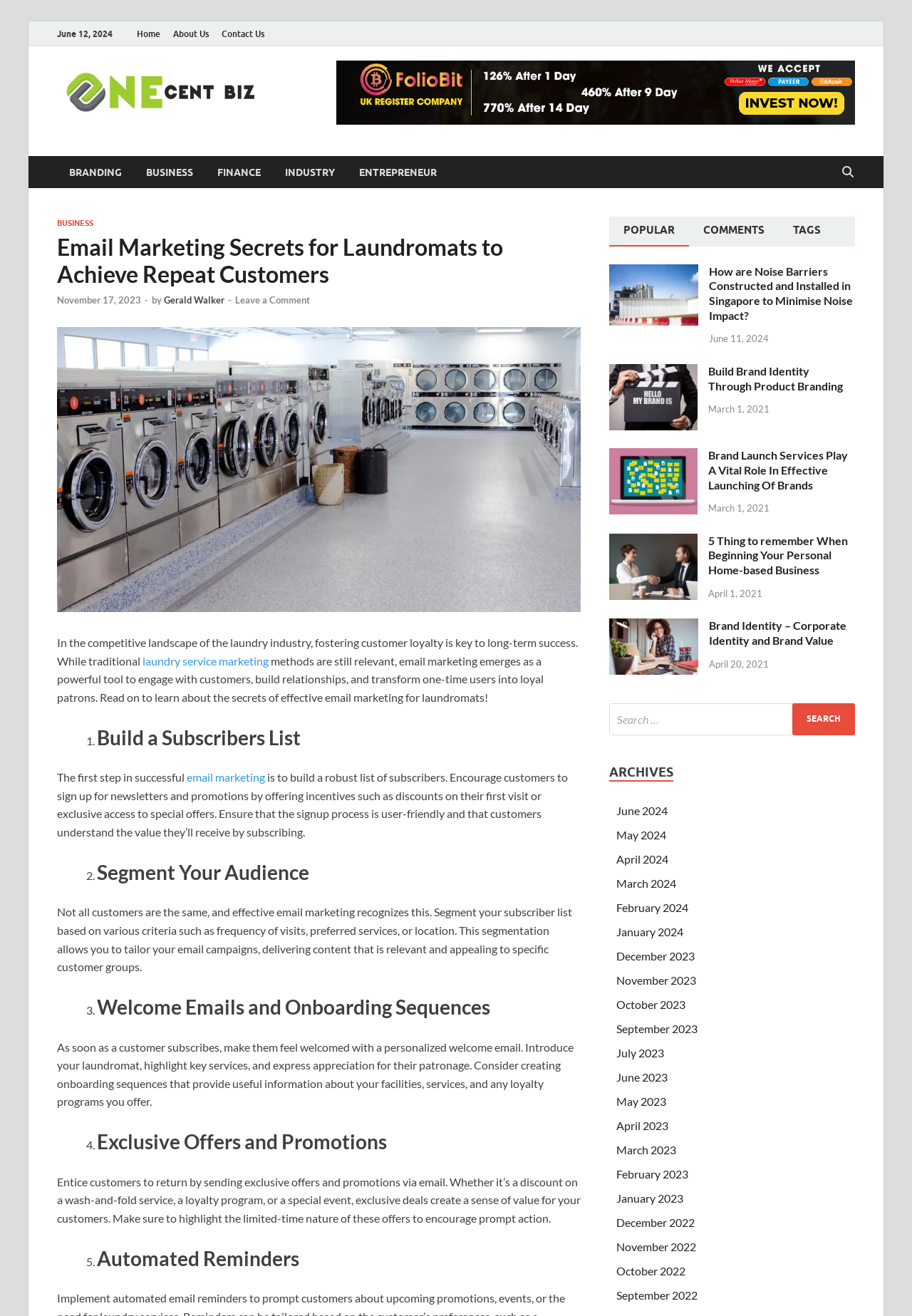Kindly determine the bounding box coordinates for the area that needs to be clicked to execute this instruction: "search for something".

[0.668, 0.534, 0.938, 0.559]